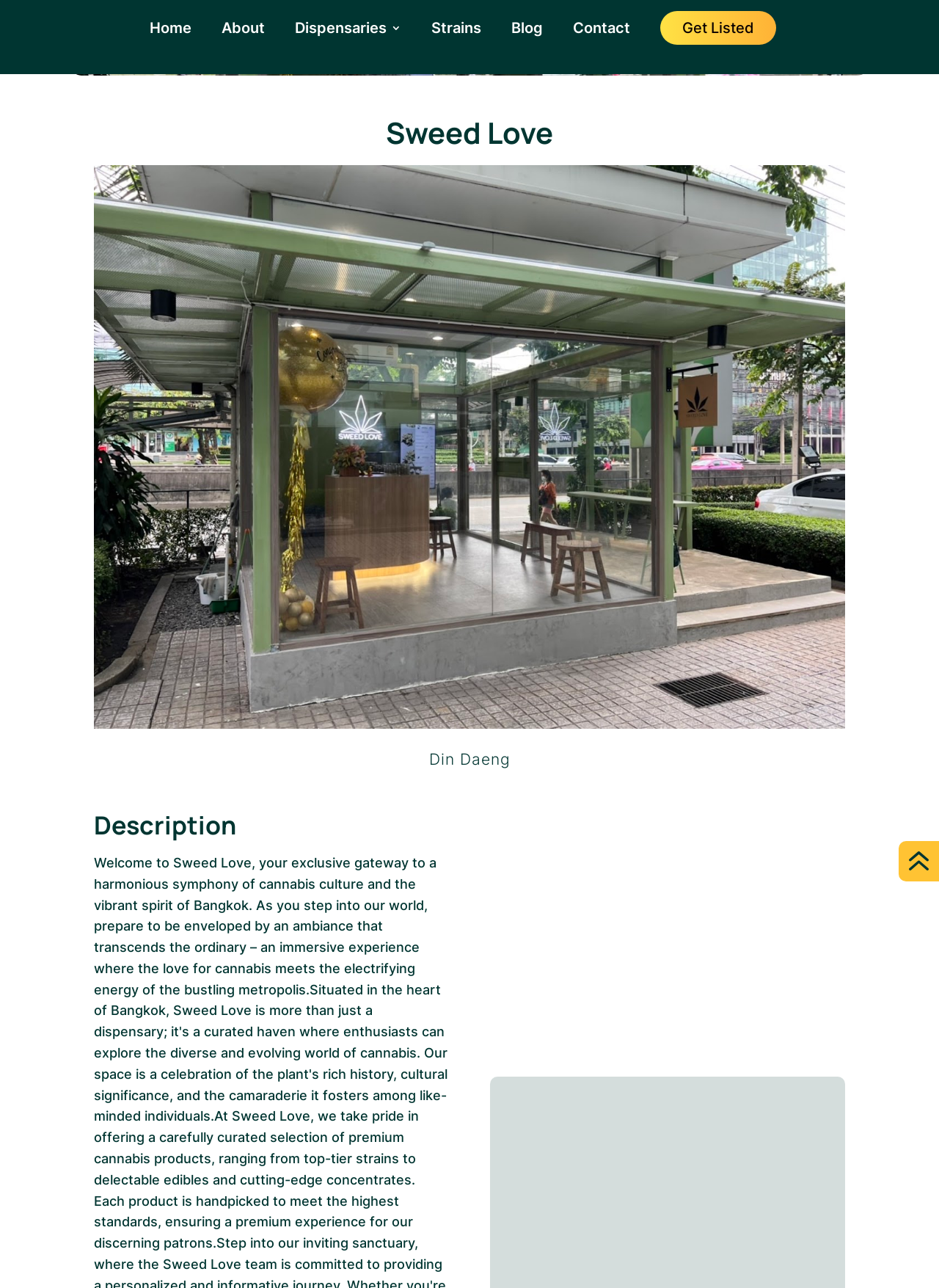Illustrate the webpage with a detailed description.

The webpage is titled "Sweed Love | Go High Thai" and appears to be a gateway to a cannabis culture and lifestyle in Bangkok. At the top of the page, there is a navigation menu with seven links: "Home", "About", "Dispensaries 3", "Strains", "Blog", "Contact", and "Get Listed", which are evenly spaced and span across the top of the page.

Below the navigation menu, there is a large heading that reads "Sweed Love" in a prominent font. To the right of the heading, there is a large image that takes up most of the width of the page. The image is likely a logo or a banner for Sweed Love.

Further down the page, there is a section with a heading that reads "Description". Below this heading, there is a static text that reads "Din Daeng", which is likely a location or a reference to a specific area in Bangkok.

At the bottom right corner of the page, there is a link with the number "6", which may be a pagination link or a reference to a specific article or post.

Overall, the webpage appears to be a portal to a cannabis culture and lifestyle in Bangkok, with a focus on community, education, and exploration.